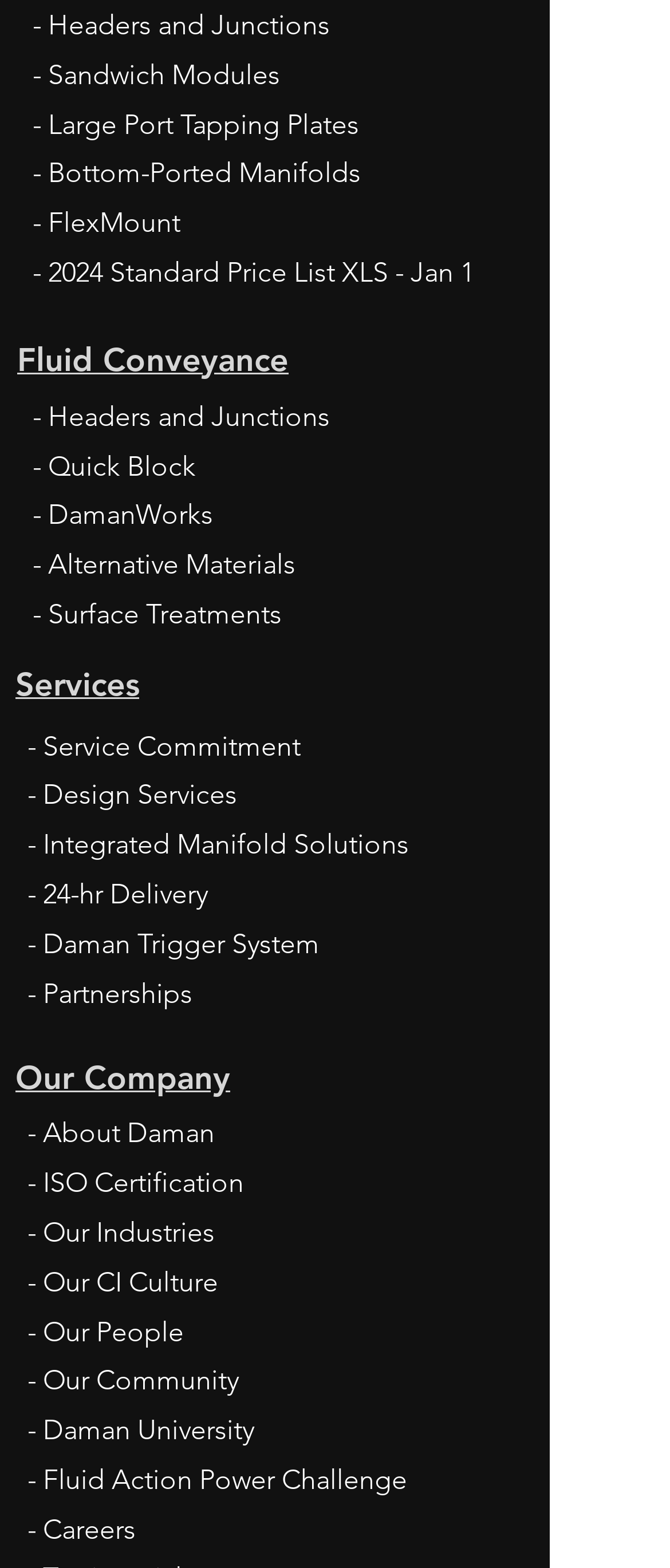Provide your answer in a single word or phrase: 
How many links are there on the webpage?

21